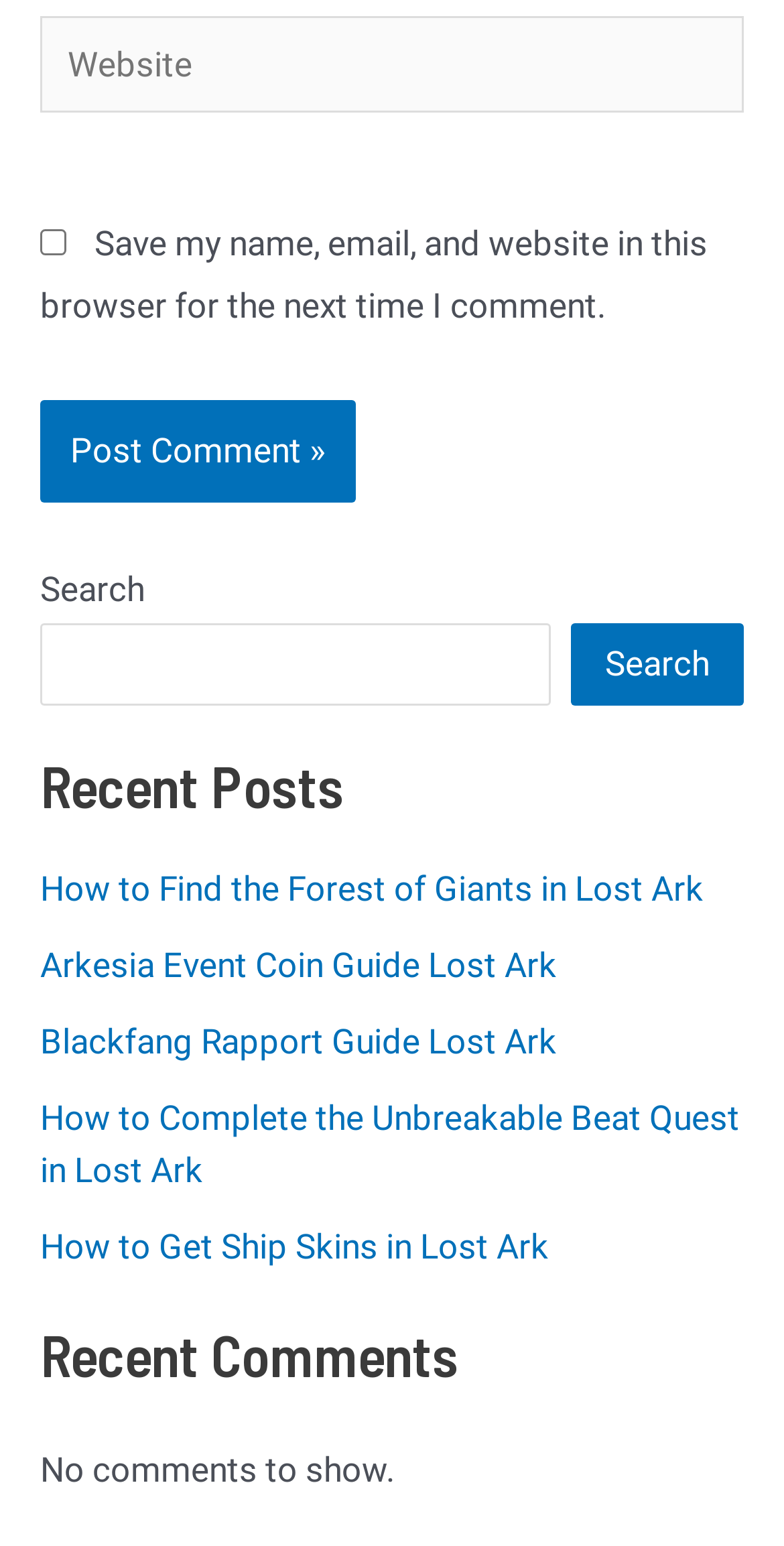What is the button text next to the search box? Please answer the question using a single word or phrase based on the image.

Search